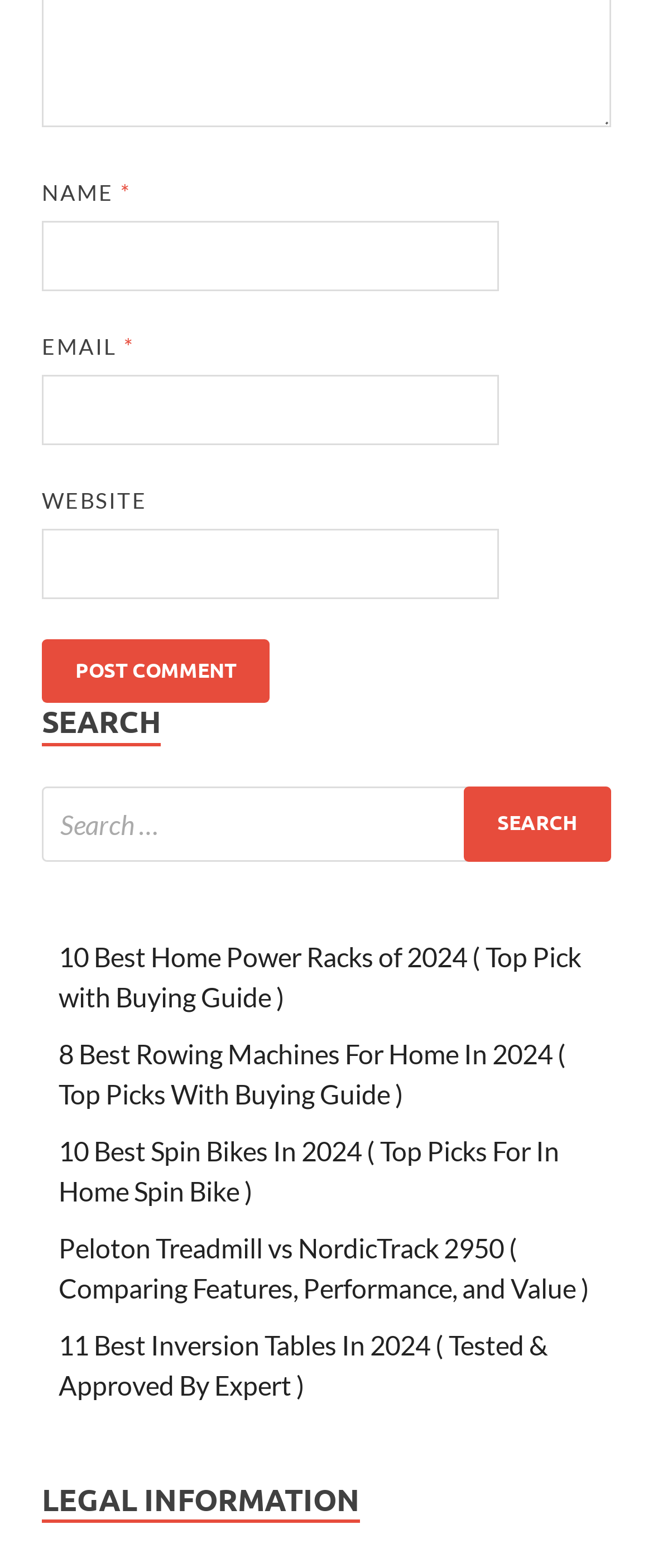Give a one-word or short phrase answer to this question: 
Is the 'WEBSITE' field required?

No